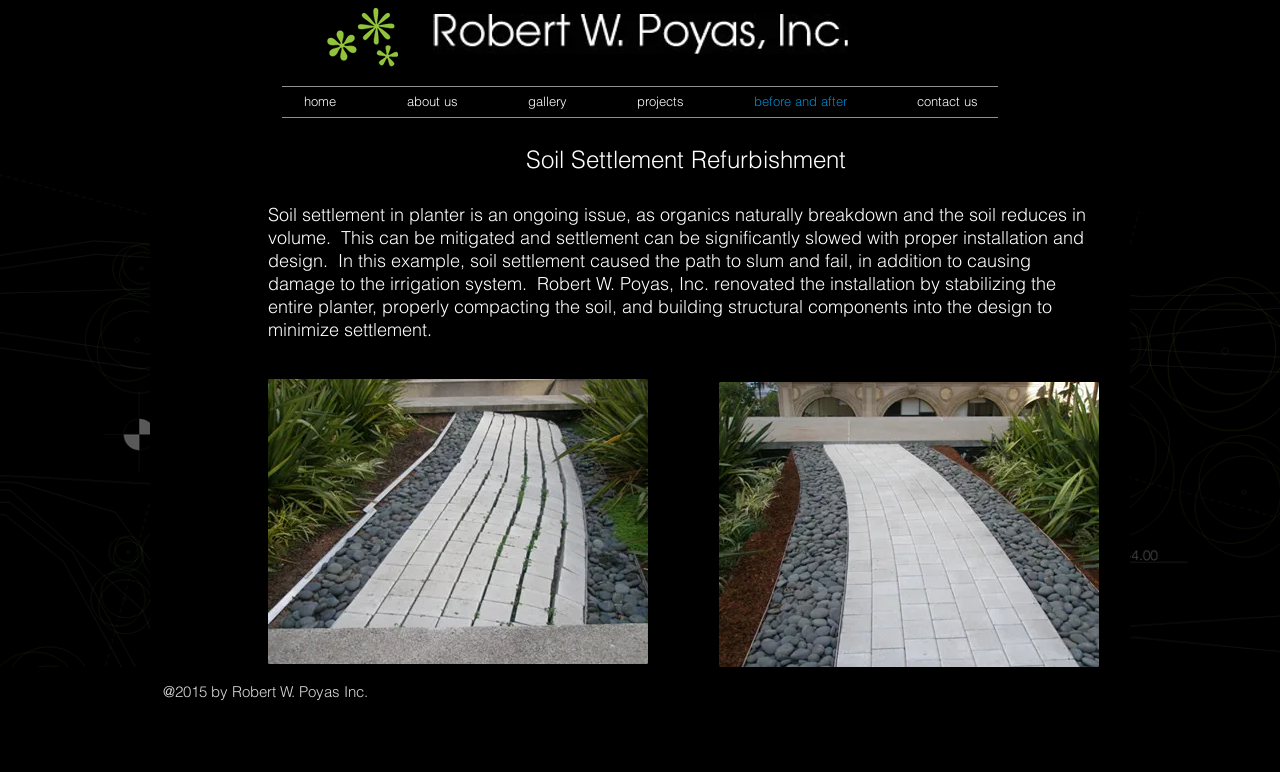What is the company name?
Refer to the image and provide a one-word or short phrase answer.

Robert W. Poyas Inc.